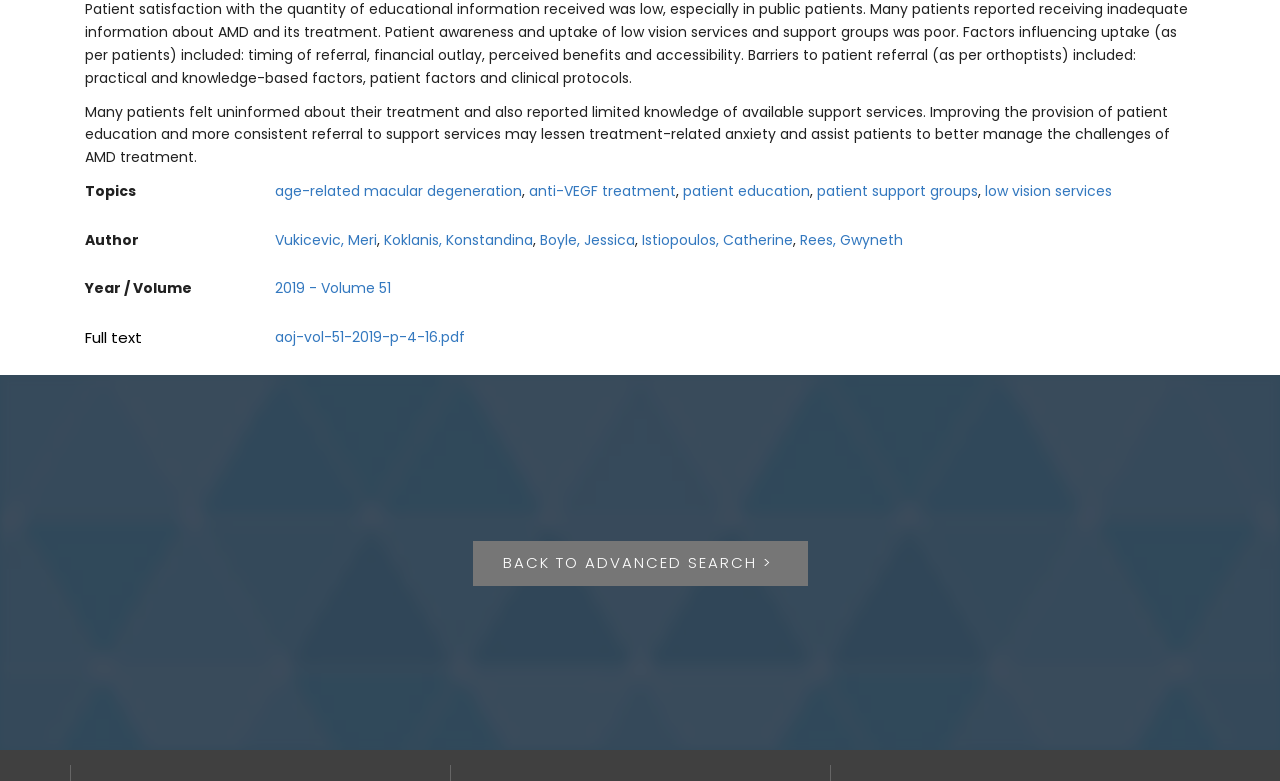Provide the bounding box coordinates for the UI element described in this sentence: "low vision services". The coordinates should be four float values between 0 and 1, i.e., [left, top, right, bottom].

[0.77, 0.232, 0.869, 0.257]